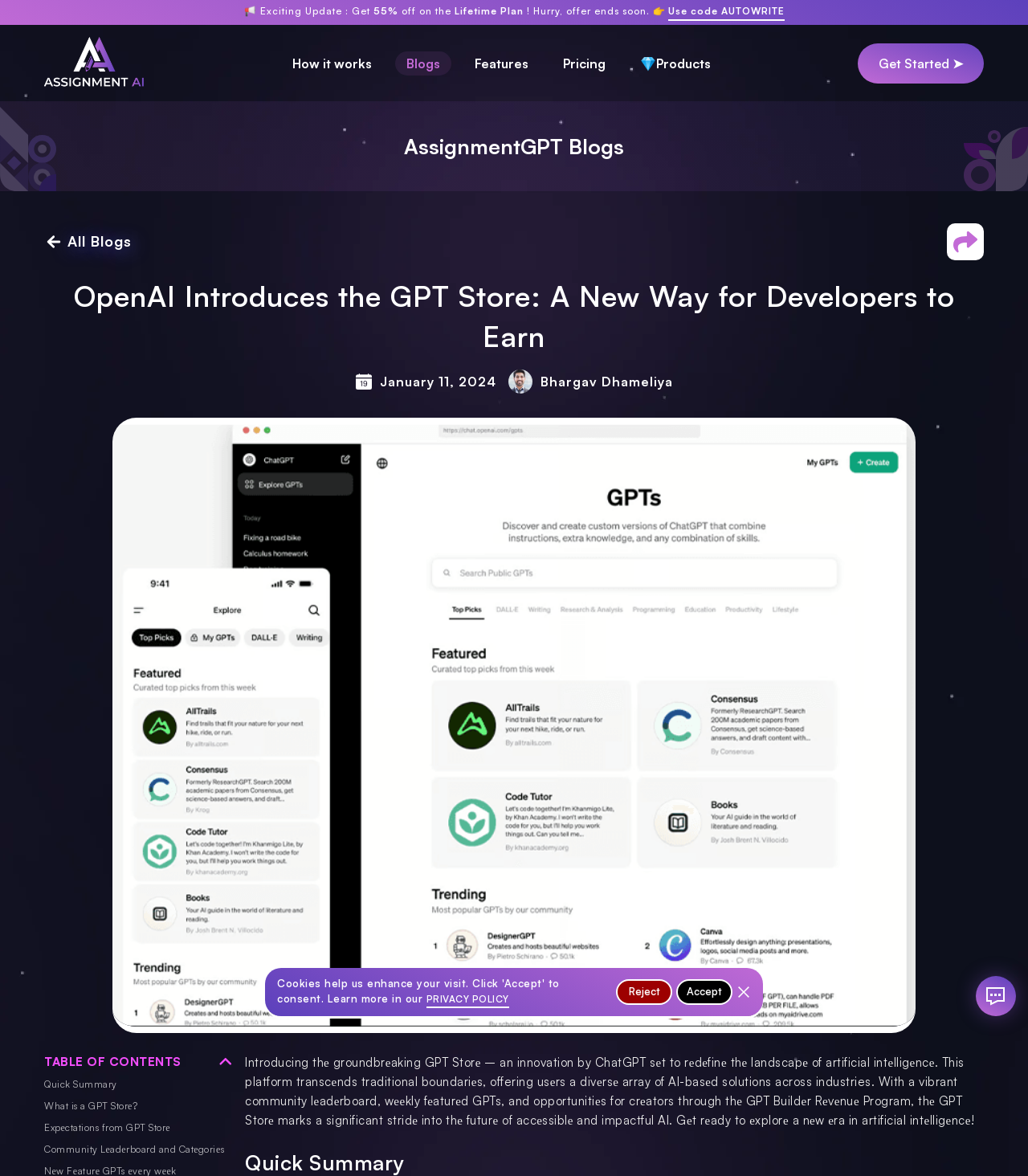Please provide a brief answer to the following inquiry using a single word or phrase:
What is the discount offered on the Lifetime Plan?

55% off